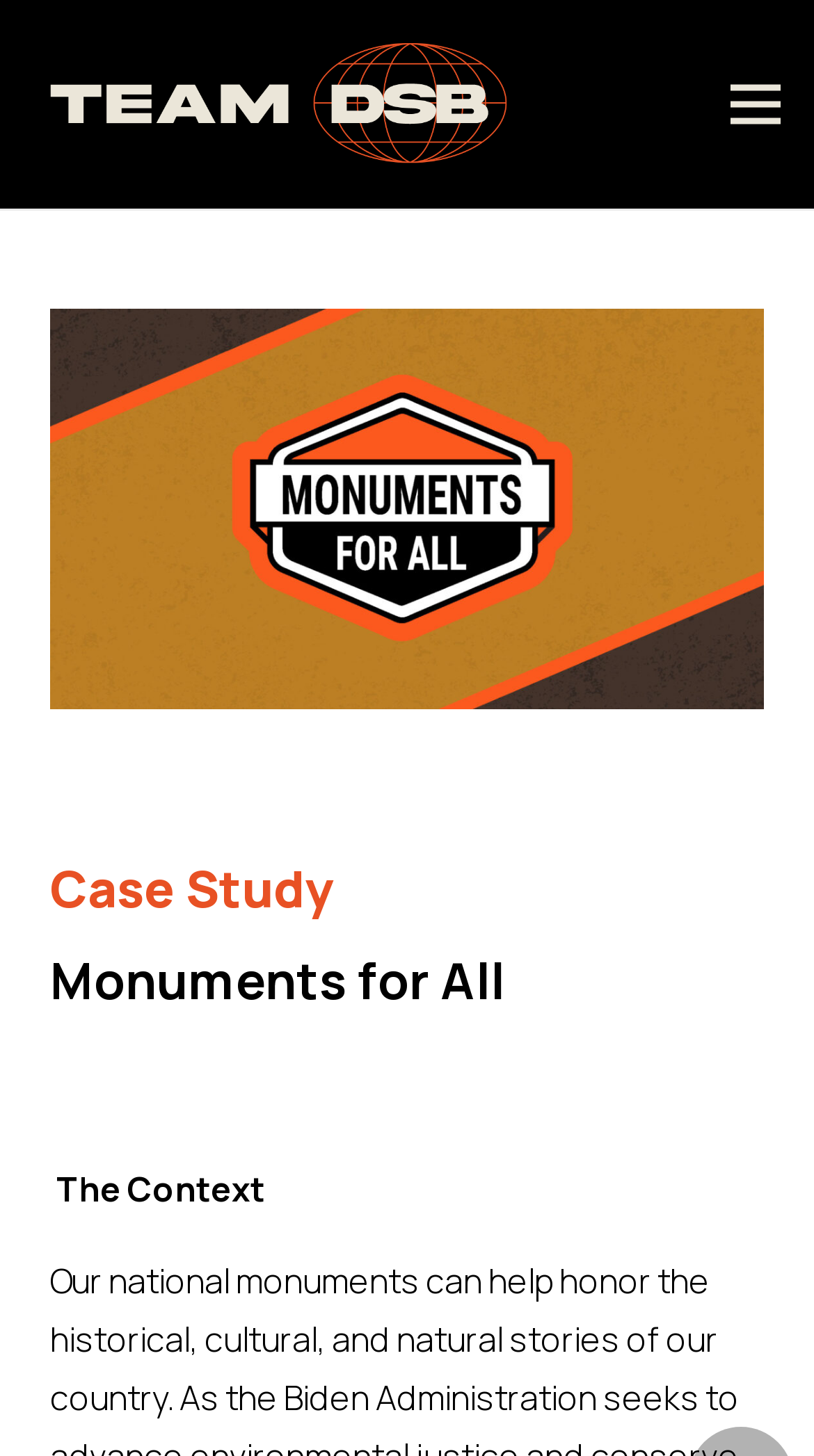Identify the bounding box coordinates for the UI element that matches this description: "Case Study".

[0.062, 0.586, 0.41, 0.634]